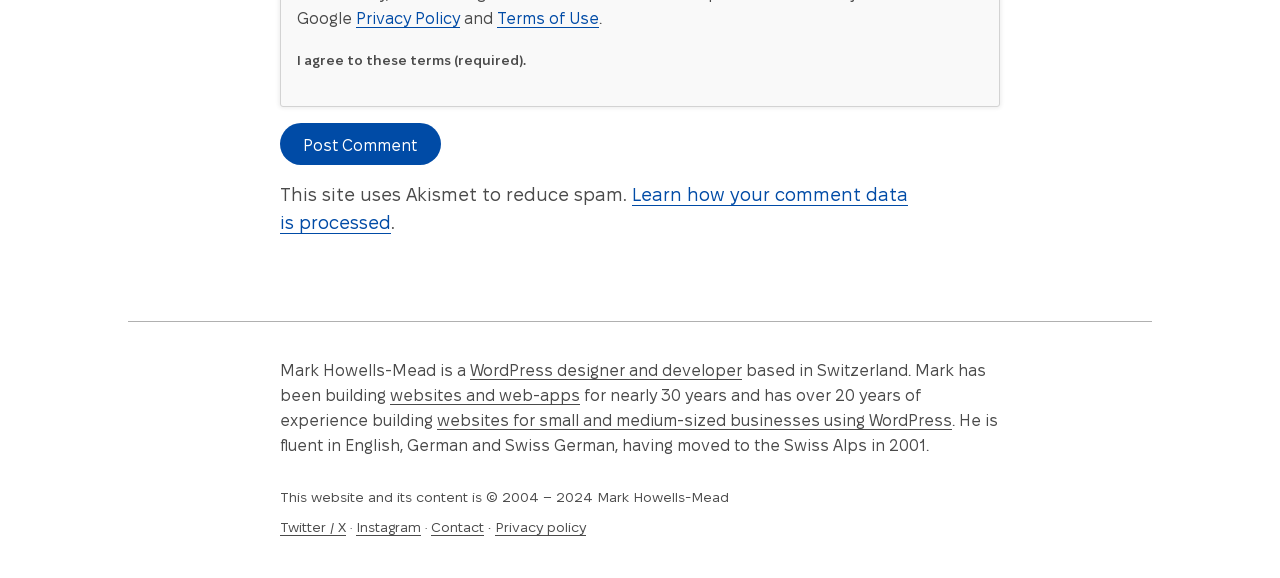Please locate the clickable area by providing the bounding box coordinates to follow this instruction: "Click on the 'Post Comment' button".

[0.219, 0.212, 0.344, 0.285]